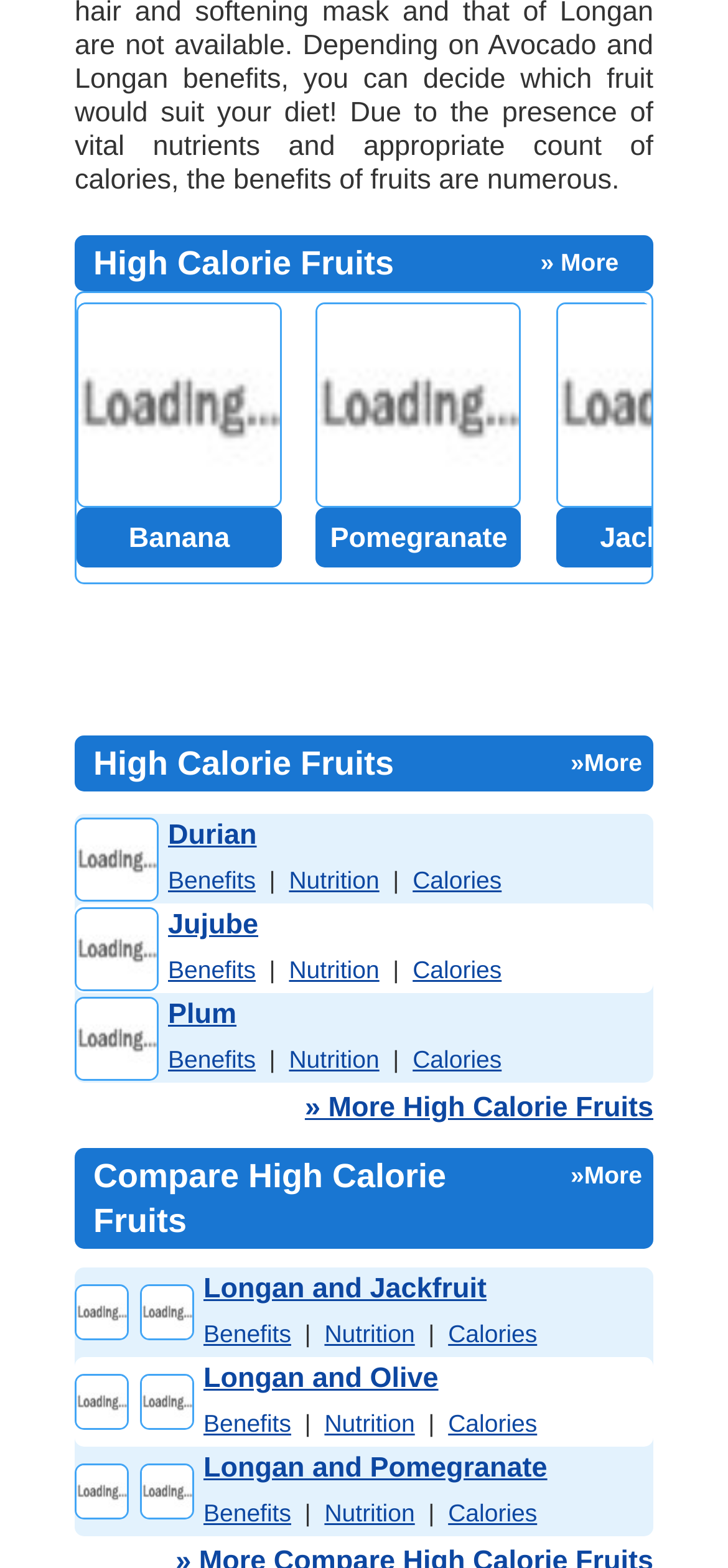What is the first high calorie fruit listed?
Please respond to the question thoroughly and include all relevant details.

The first high calorie fruit listed is Durian Fruit, which can be found in the first row of the table with the heading 'High Calorie Fruits »More'.